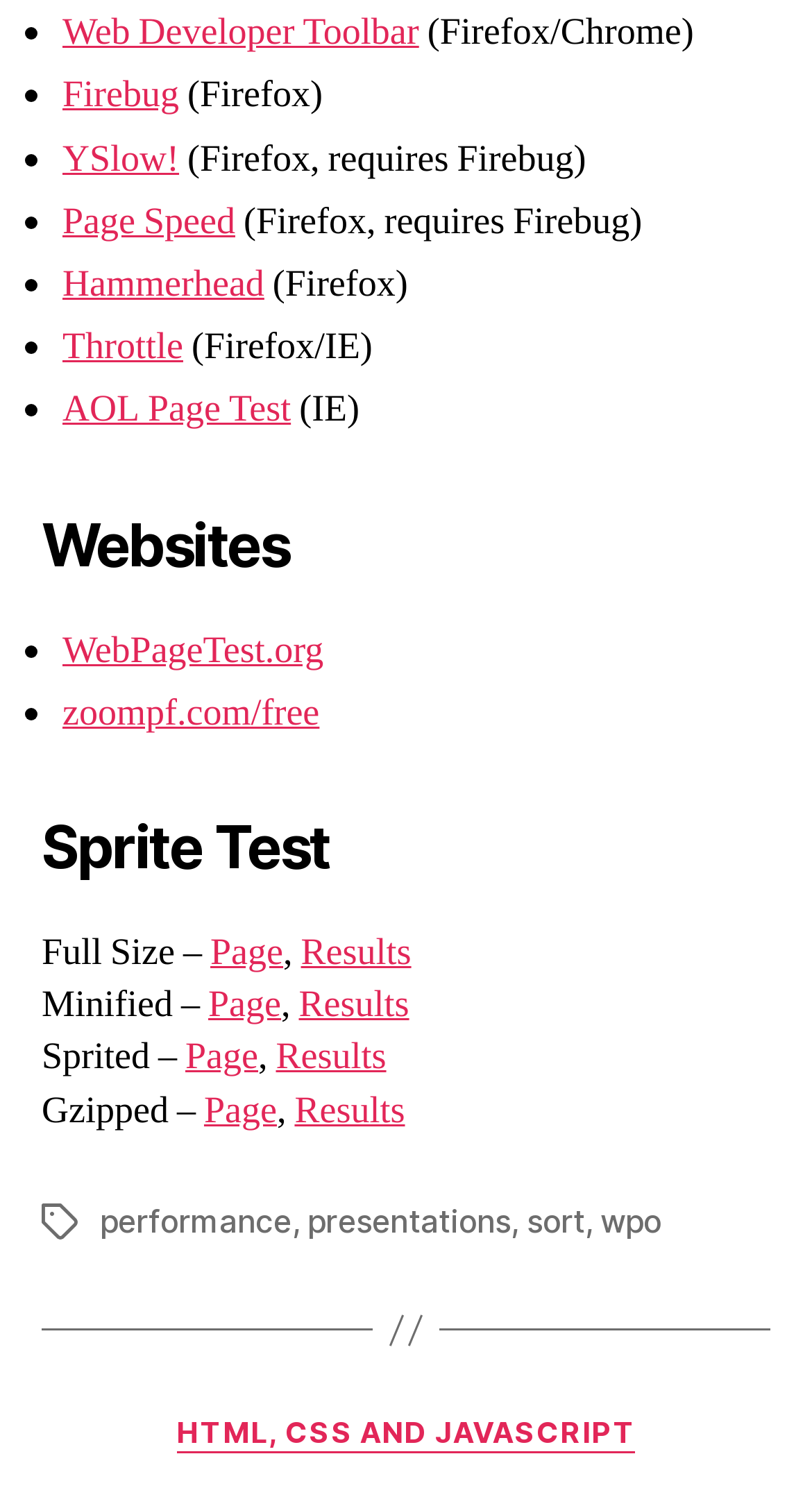Identify the bounding box coordinates necessary to click and complete the given instruction: "go to FAQ page".

None